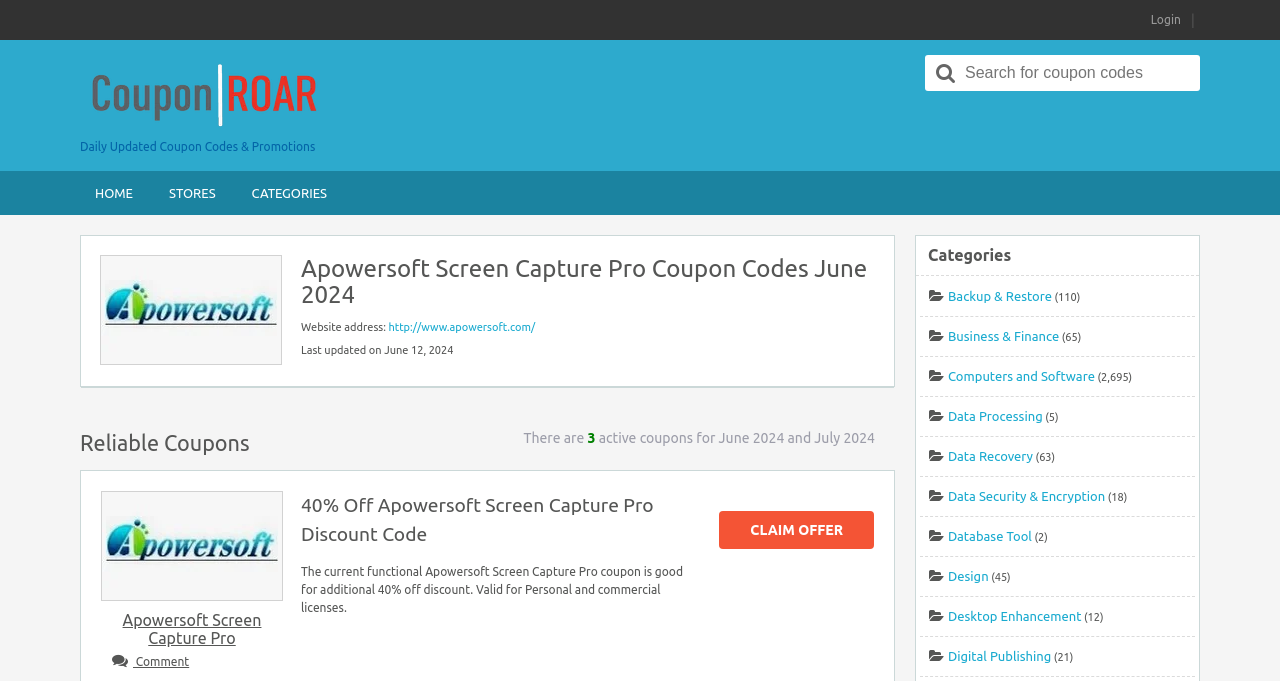Identify the bounding box coordinates of the clickable section necessary to follow the following instruction: "Click on the 'About' link". The coordinates should be presented as four float numbers from 0 to 1, i.e., [left, top, right, bottom].

None